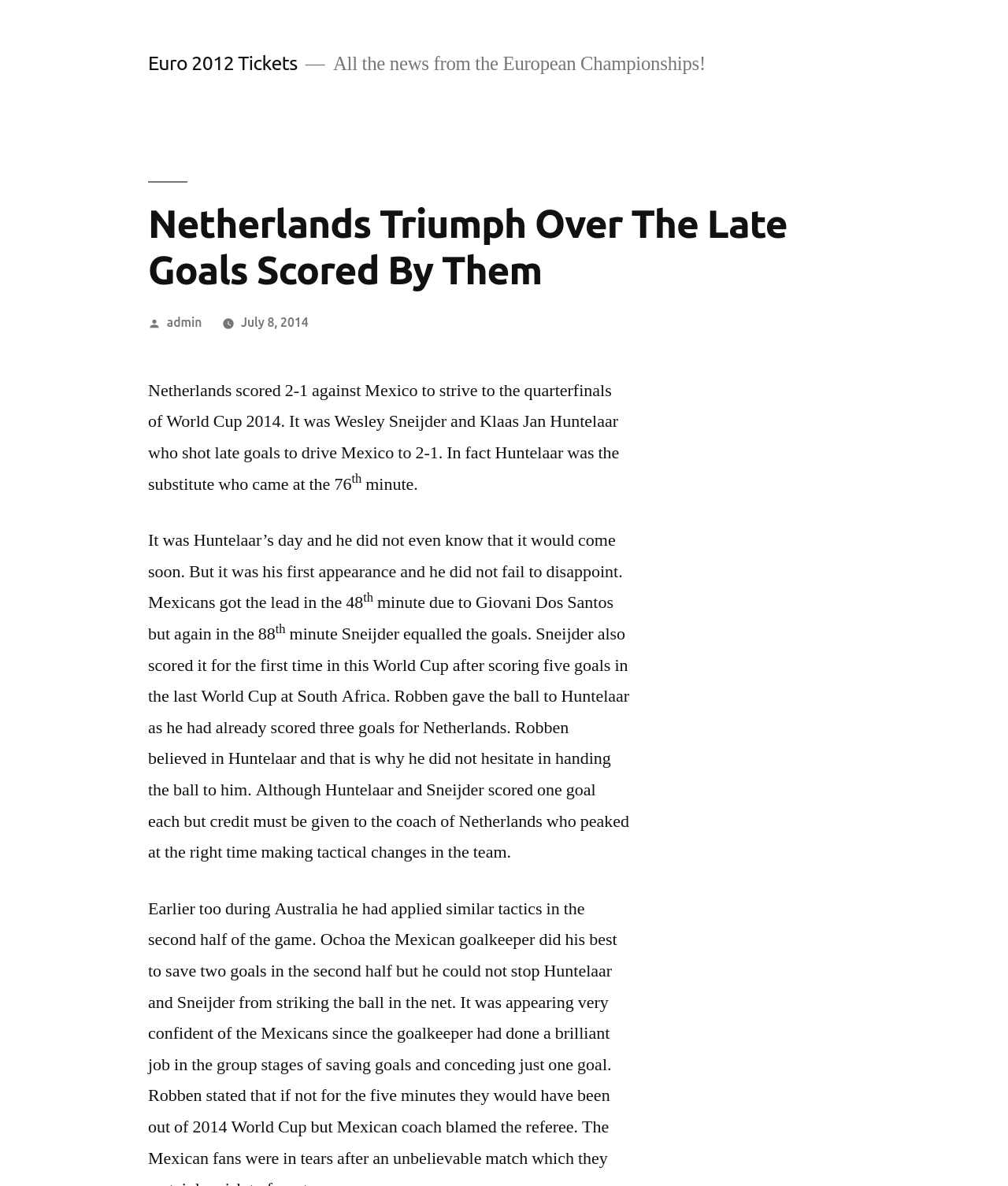Who gave the ball to Huntelaar?
Please interpret the details in the image and answer the question thoroughly.

According to the webpage content, Robben gave the ball to Huntelaar as he had already scored three goals for Netherlands, and Robben believed in Huntelaar's ability to score.